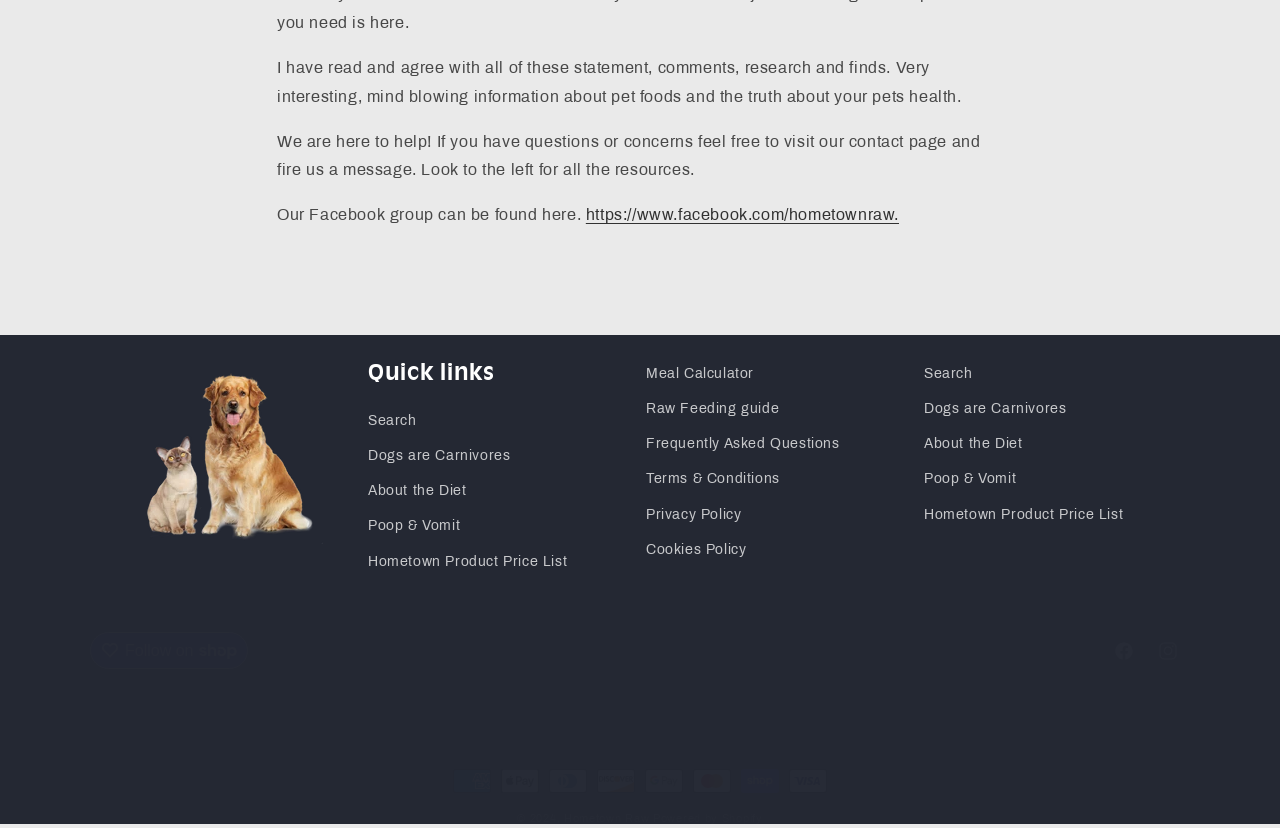Given the description "Poop & Vomit", determine the bounding box of the corresponding UI element.

[0.288, 0.614, 0.36, 0.656]